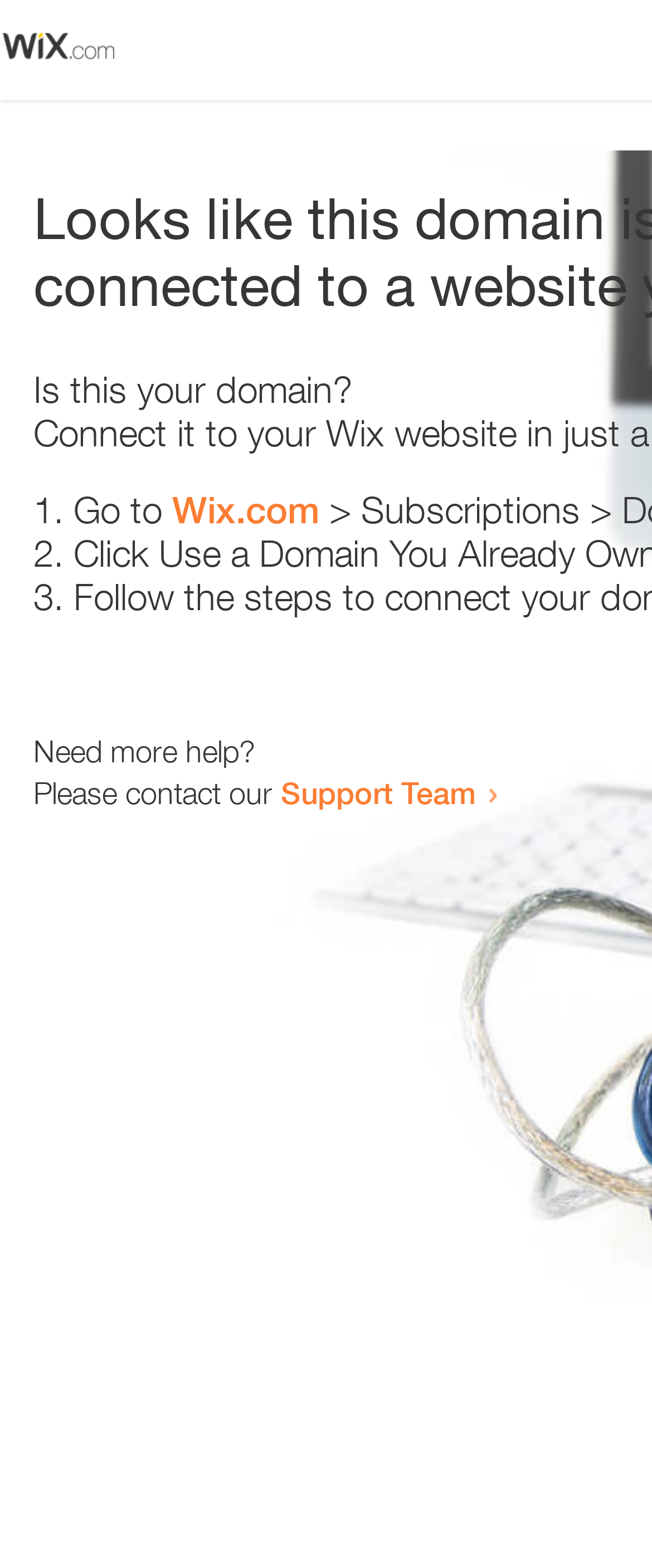What is the domain being referred to?
Please elaborate on the answer to the question with detailed information.

The webpage contains a link 'Wix.com' which suggests that the domain being referred to is Wix.com. This can be inferred from the context of the sentence 'Go to Wix.com'.